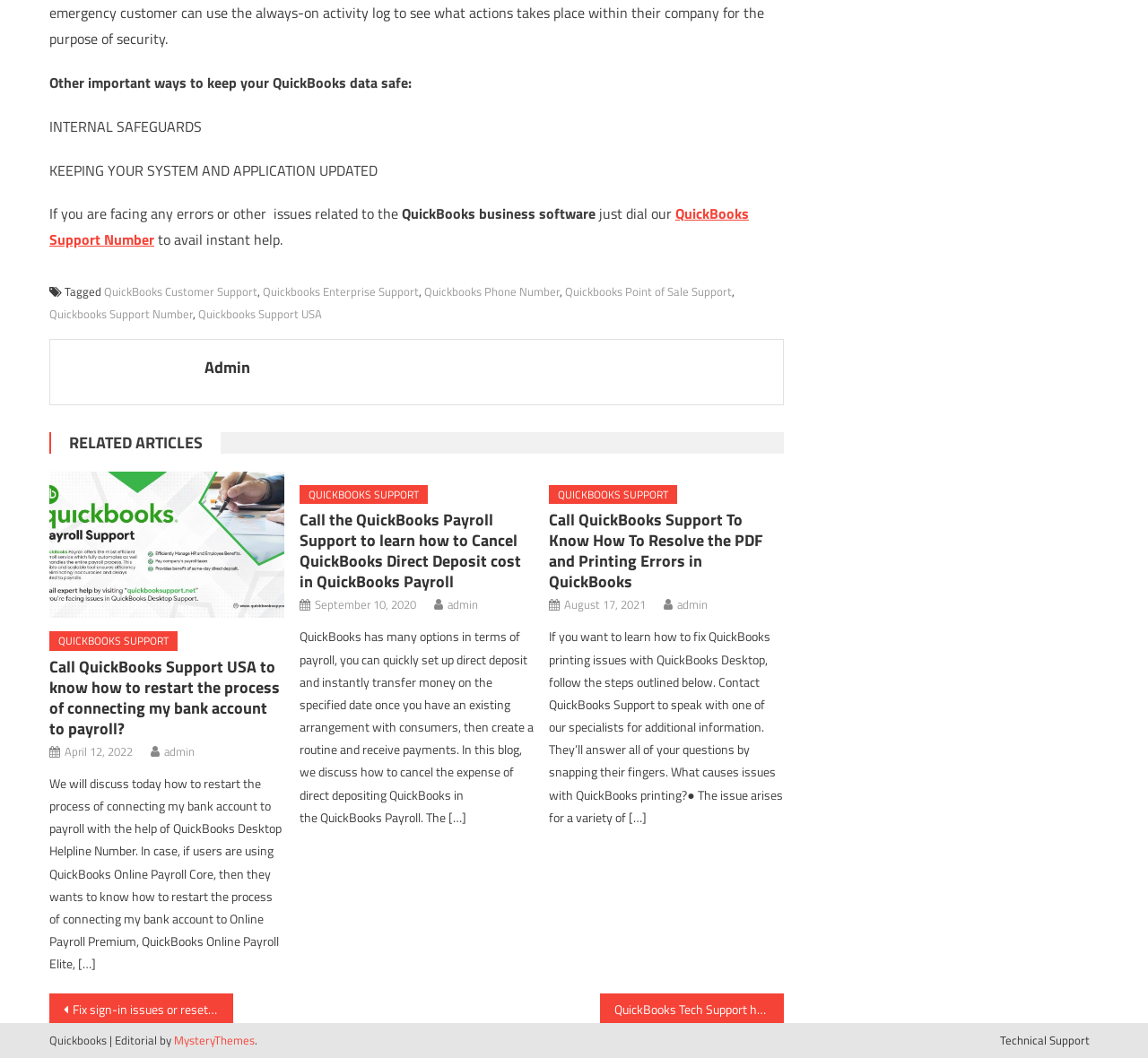Answer the question using only a single word or phrase: 
What is the date of the article 'Call QuickBooks Support USA to know how to restart the process of connecting my bank account to payroll?'?

April 12, 2022